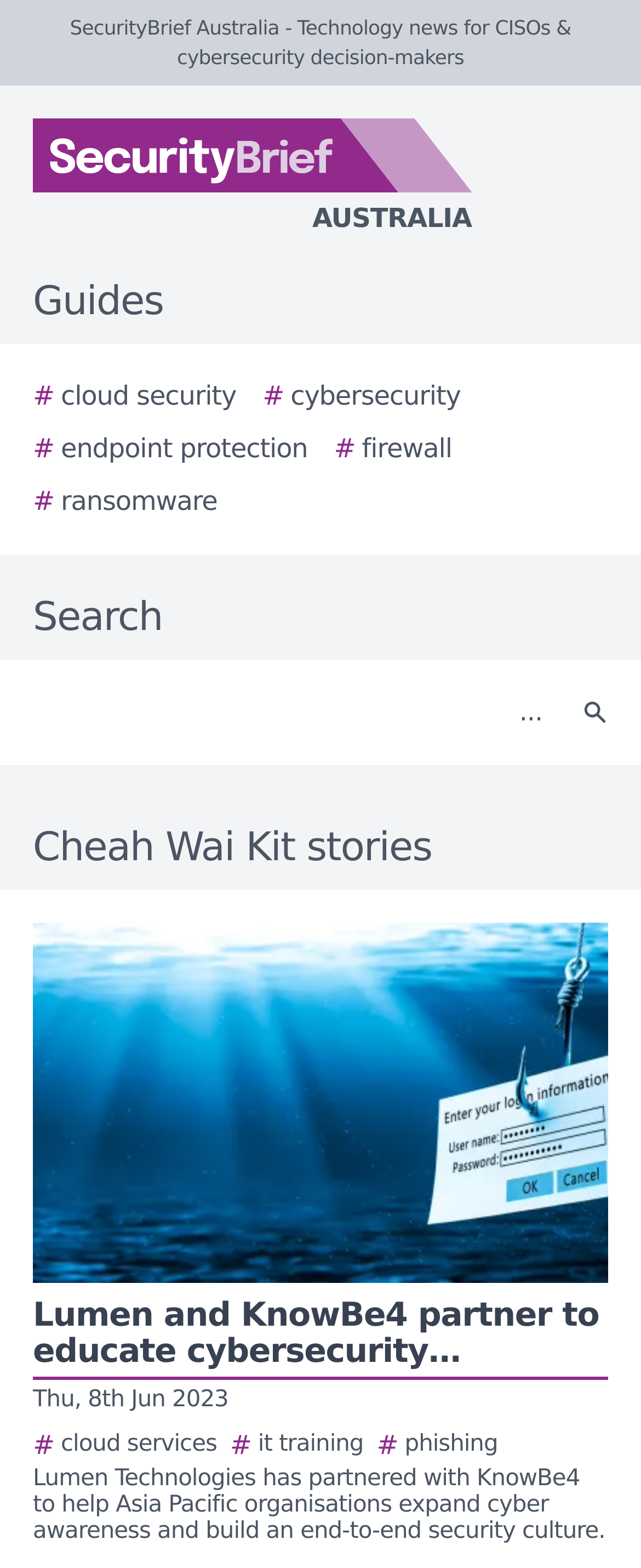Using the description "# ransomware", predict the bounding box of the relevant HTML element.

[0.051, 0.307, 0.339, 0.333]